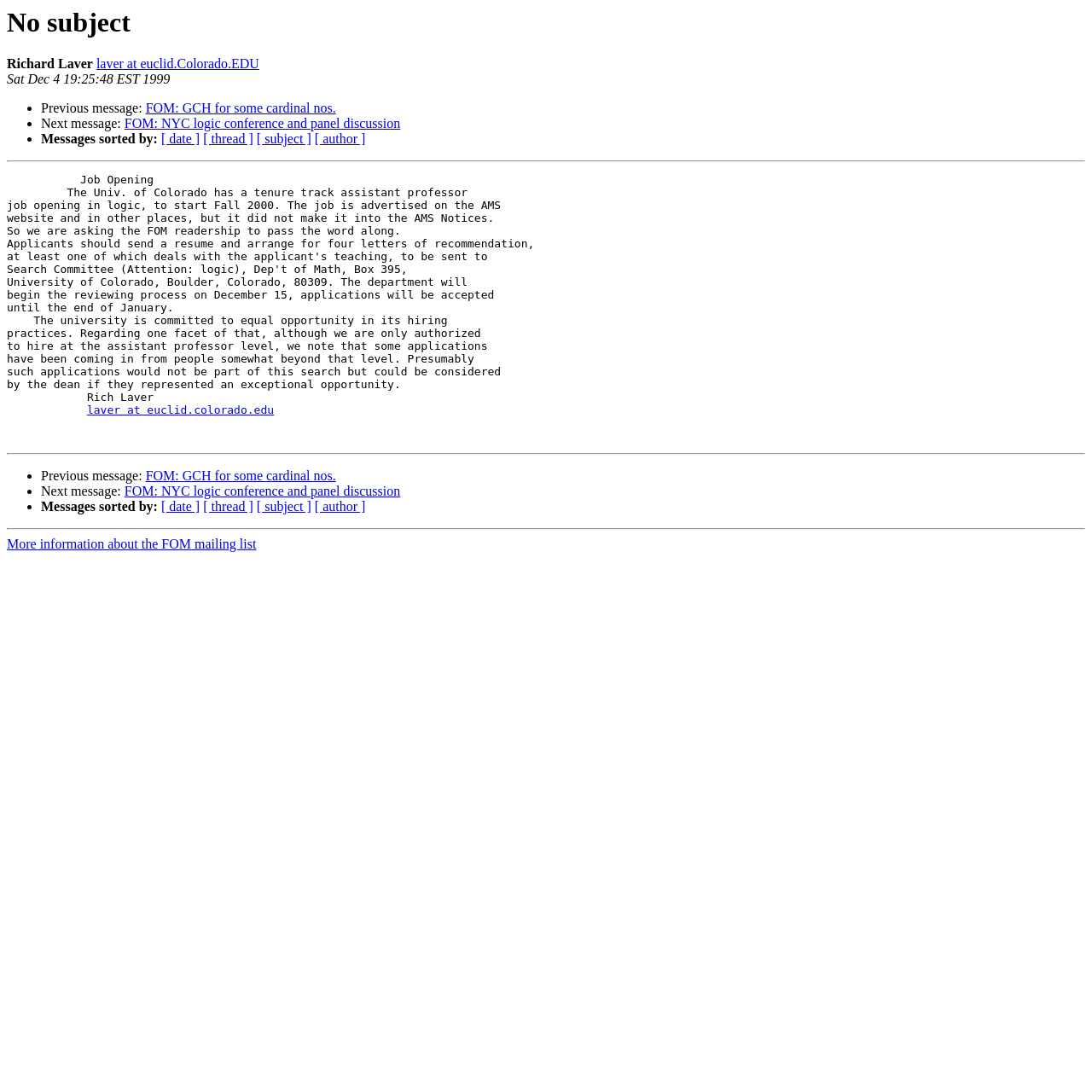Give a one-word or one-phrase response to the question: 
Who is the author of this message?

Richard Laver